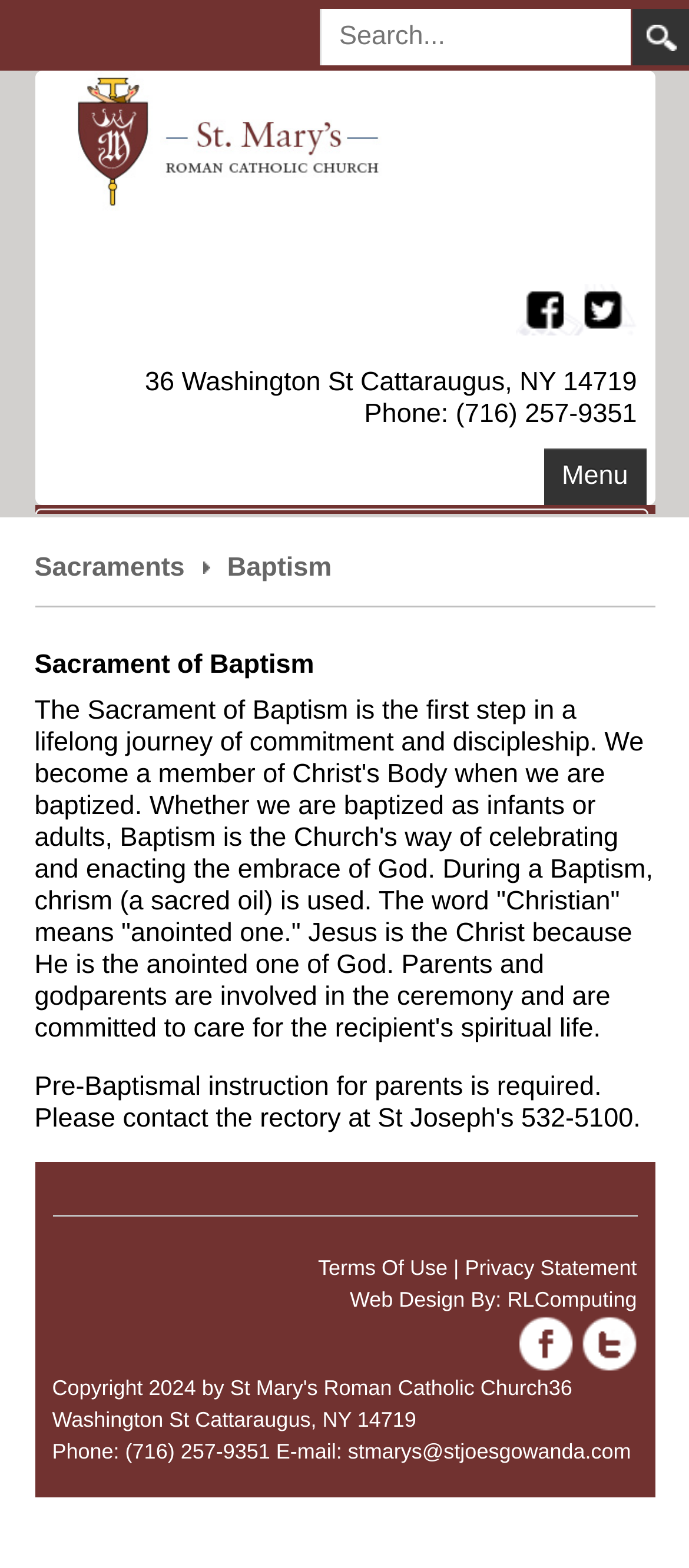Can you show the bounding box coordinates of the region to click on to complete the task described in the instruction: "Login to the website"?

[0.753, 0.964, 0.924, 1.0]